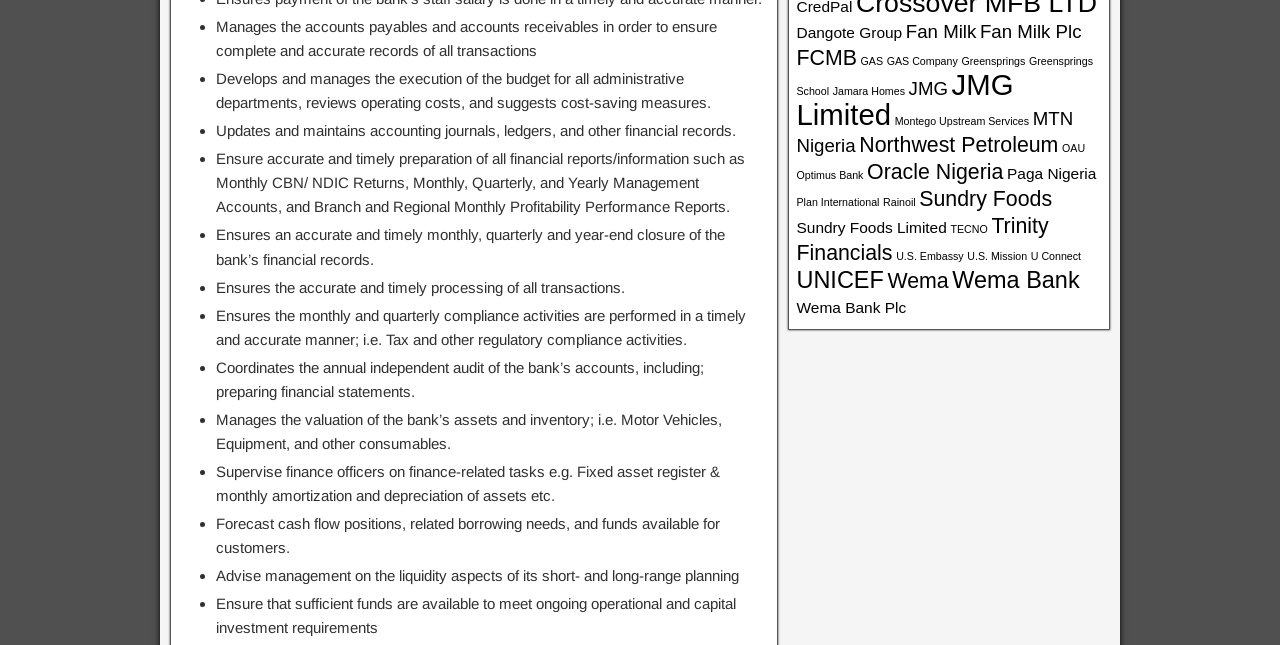What is the finance officer responsible for in terms of asset management?
Look at the image and answer with only one word or phrase.

Valuation of assets